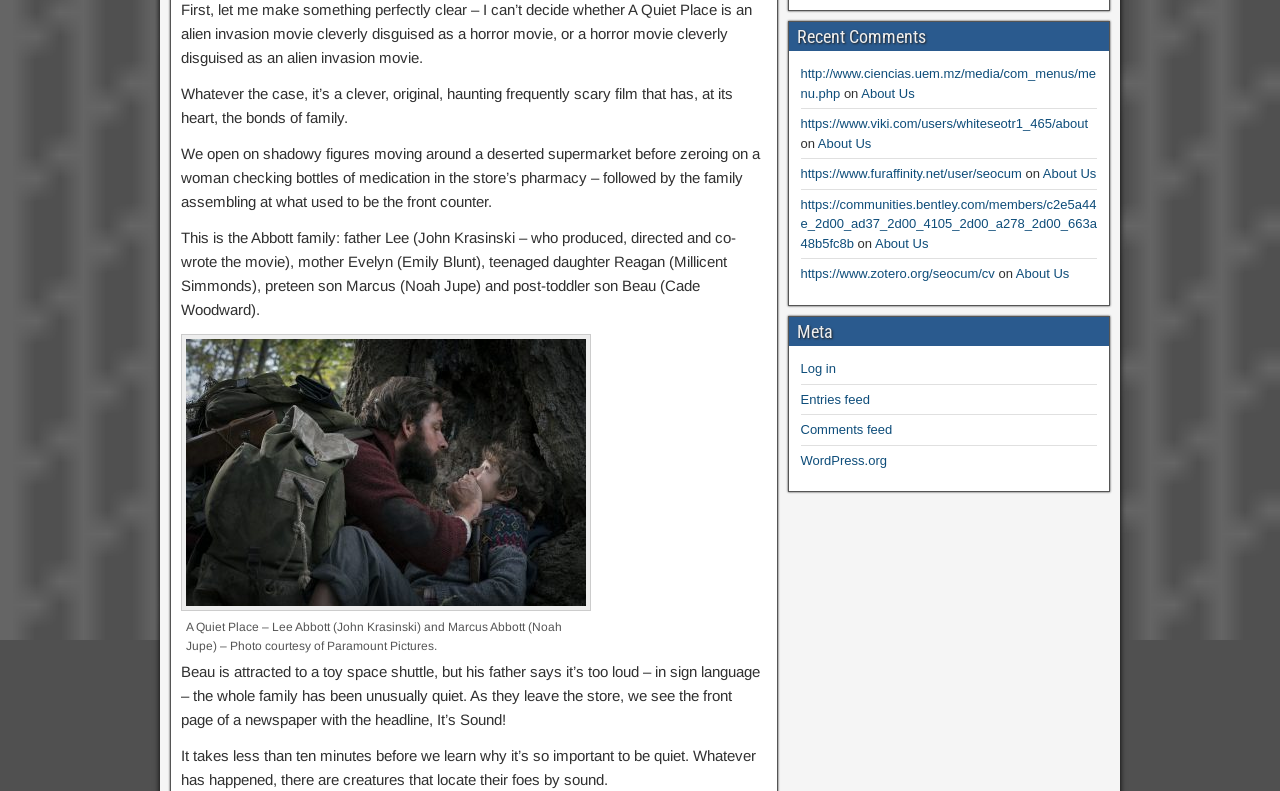Identify the bounding box coordinates for the UI element described as: "Comments feed".

[0.625, 0.534, 0.697, 0.553]